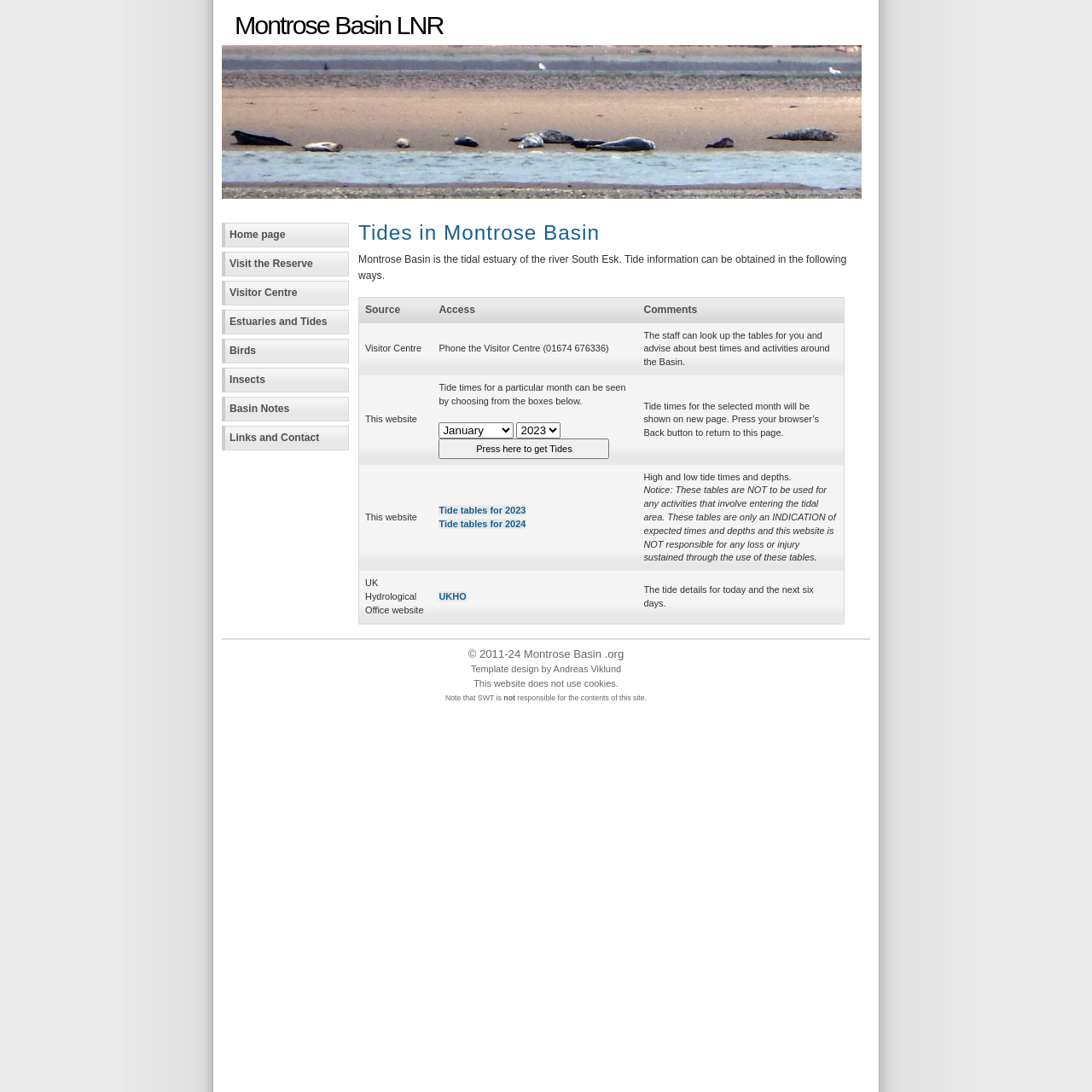Respond to the following query with just one word or a short phrase: 
What is the name of the river that flows into Montrose Basin?

River South Esk